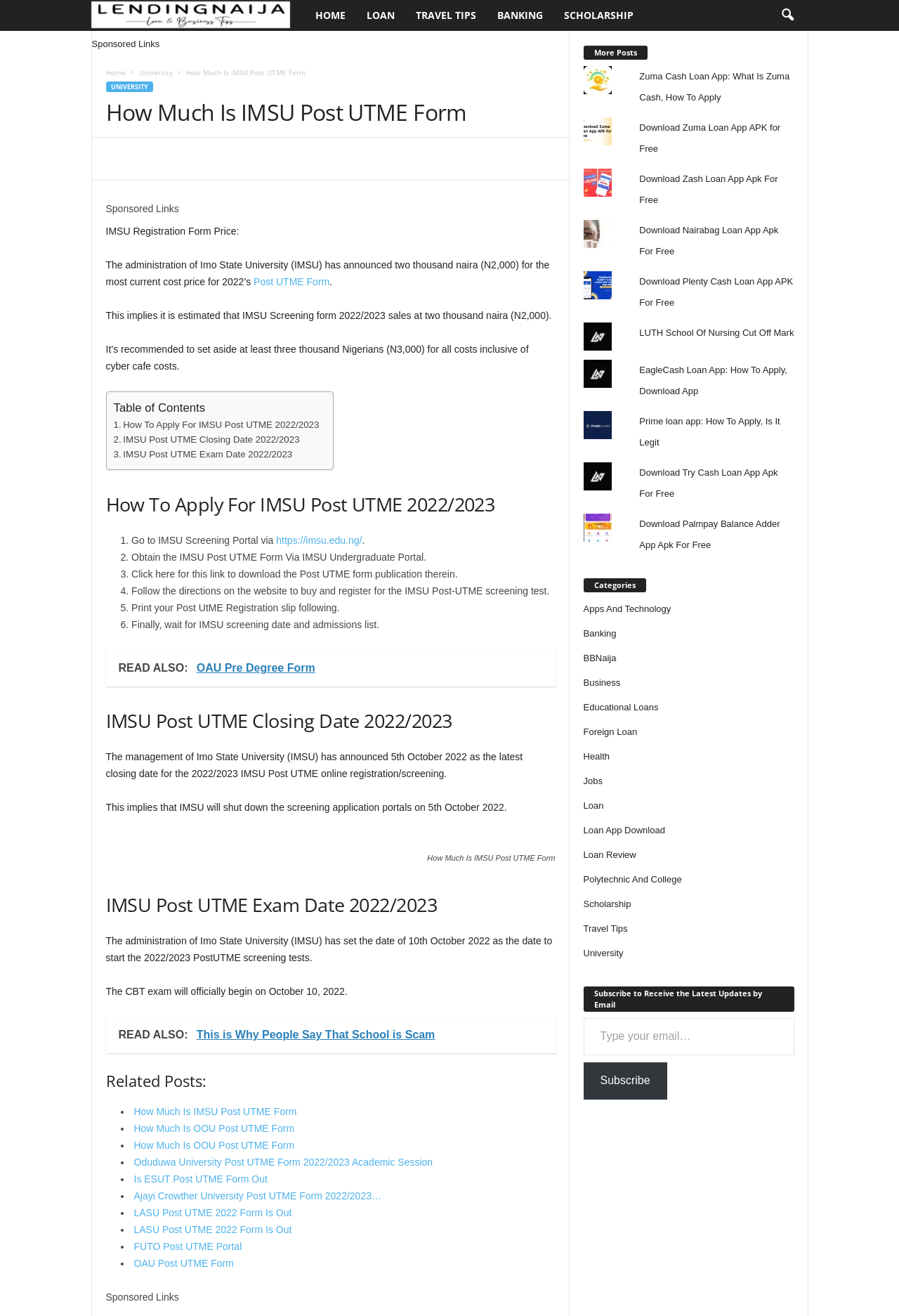Find the bounding box coordinates of the element to click in order to complete the given instruction: "Click on the 'SCHOLARSHIP' link."

[0.615, 0.0, 0.716, 0.023]